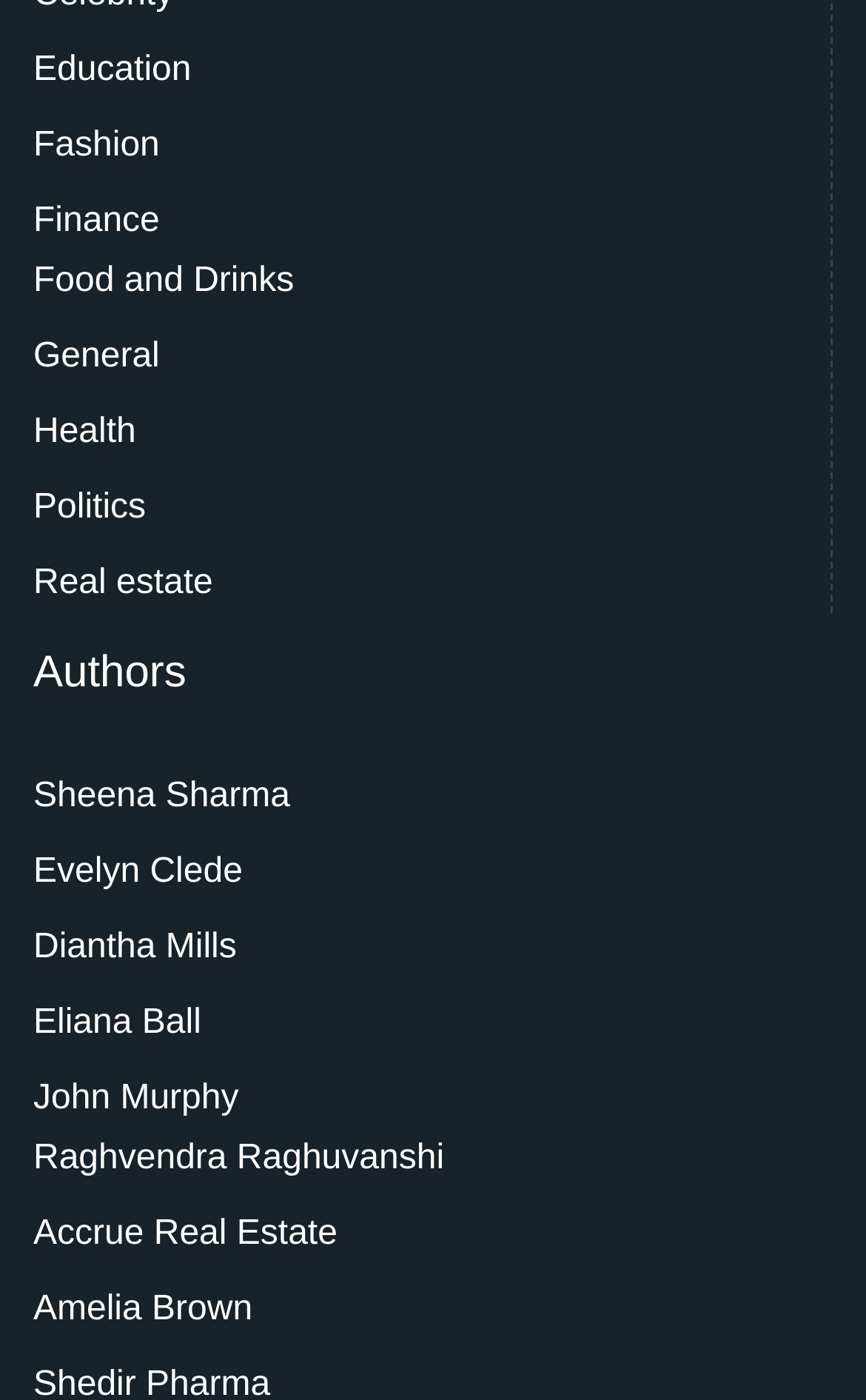Respond with a single word or phrase:
What is the last category listed?

Real estate